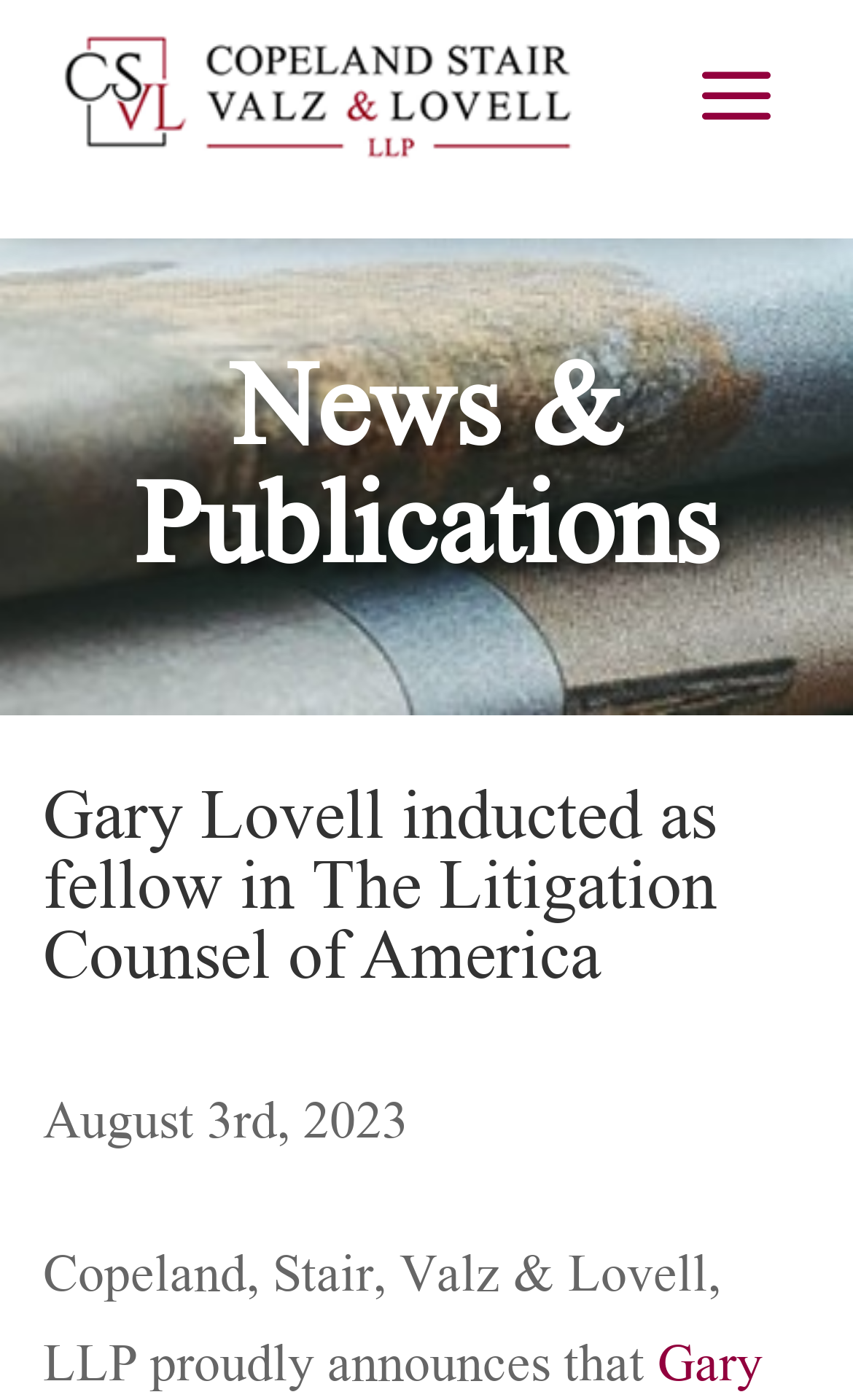Respond to the following question using a concise word or phrase: 
What is the section of the page that contains the news?

News & Publications